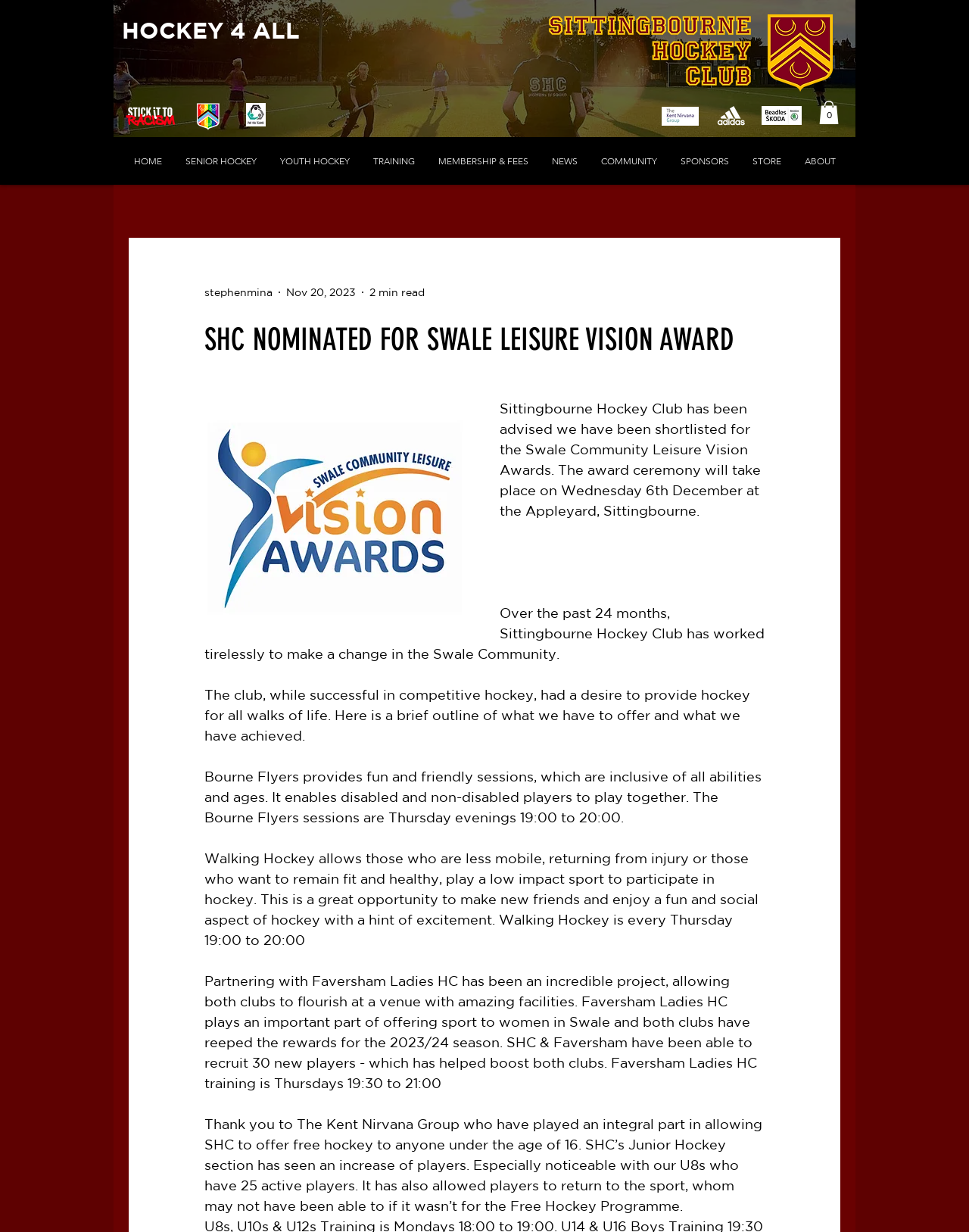Identify the bounding box coordinates for the UI element described as follows: MEMBERSHIP & FEES. Use the format (top-left x, top-left y, bottom-right x, bottom-right y) and ensure all values are floating point numbers between 0 and 1.

[0.44, 0.111, 0.557, 0.15]